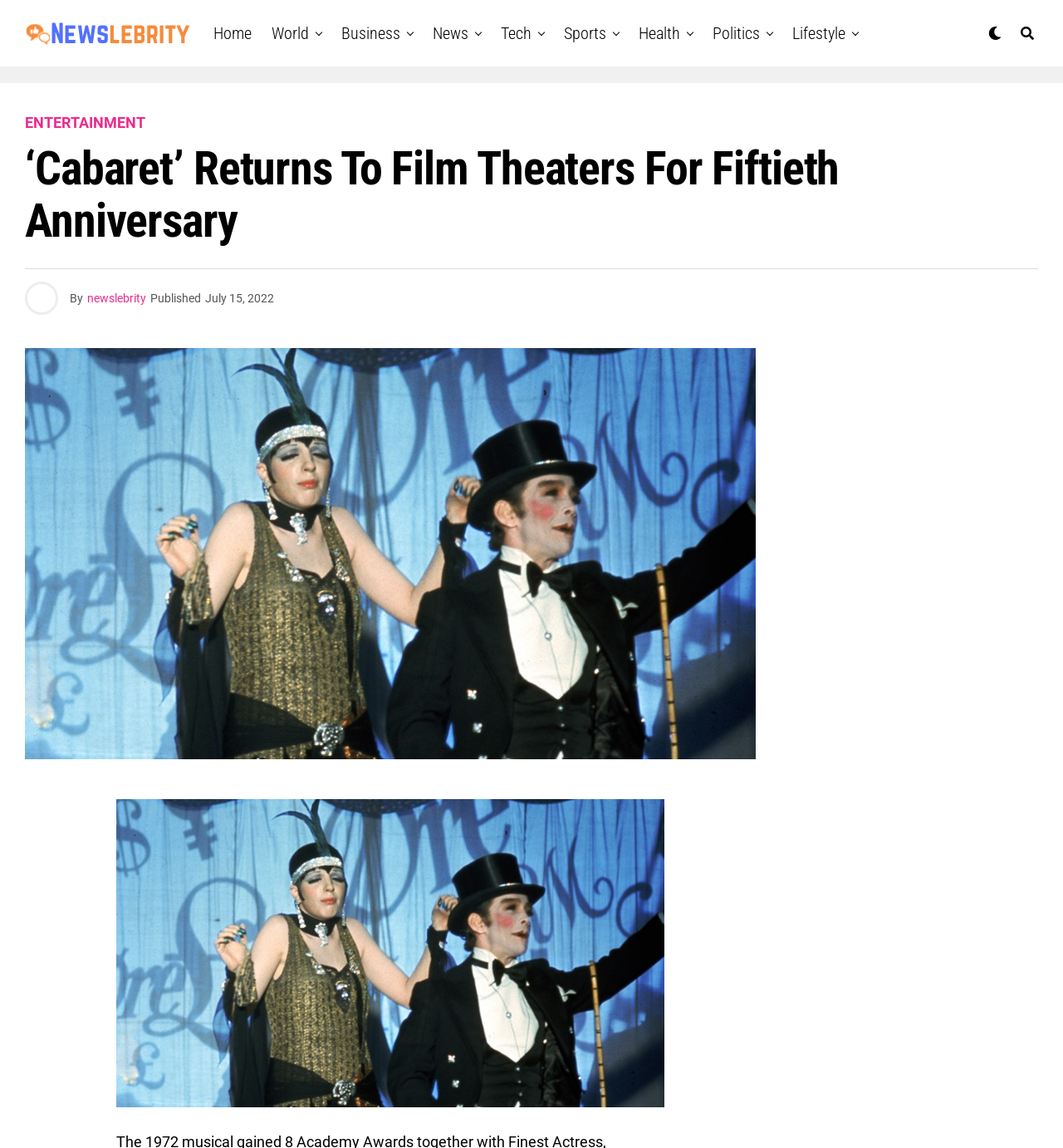Can you pinpoint the bounding box coordinates for the clickable element required for this instruction: "visit Home page"? The coordinates should be four float numbers between 0 and 1, i.e., [left, top, right, bottom].

[0.193, 0.0, 0.245, 0.058]